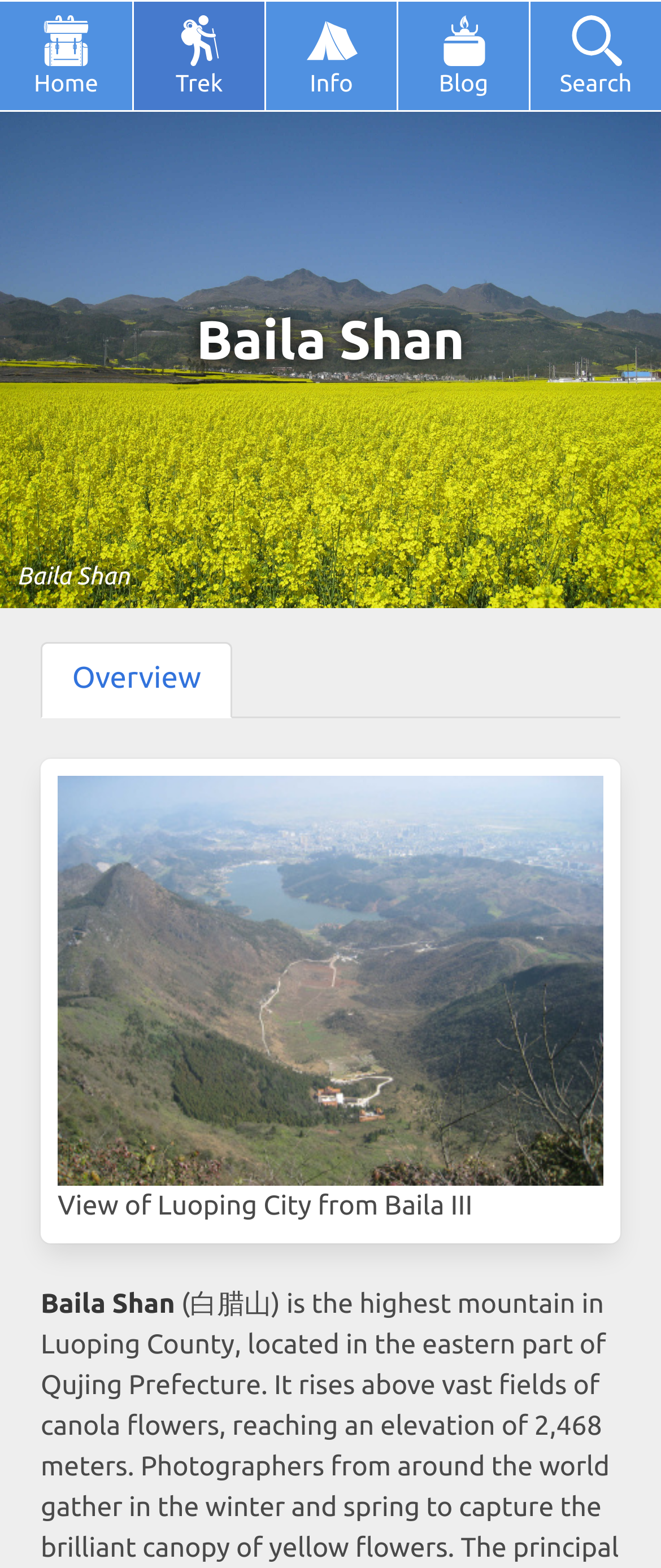Please provide a comprehensive answer to the question below using the information from the image: How many links are in the top navigation bar?

The top navigation bar contains links to 'Home', 'Trek', 'Info', 'Blog', and 'Search', which can be identified by their respective link elements and bounding box coordinates.